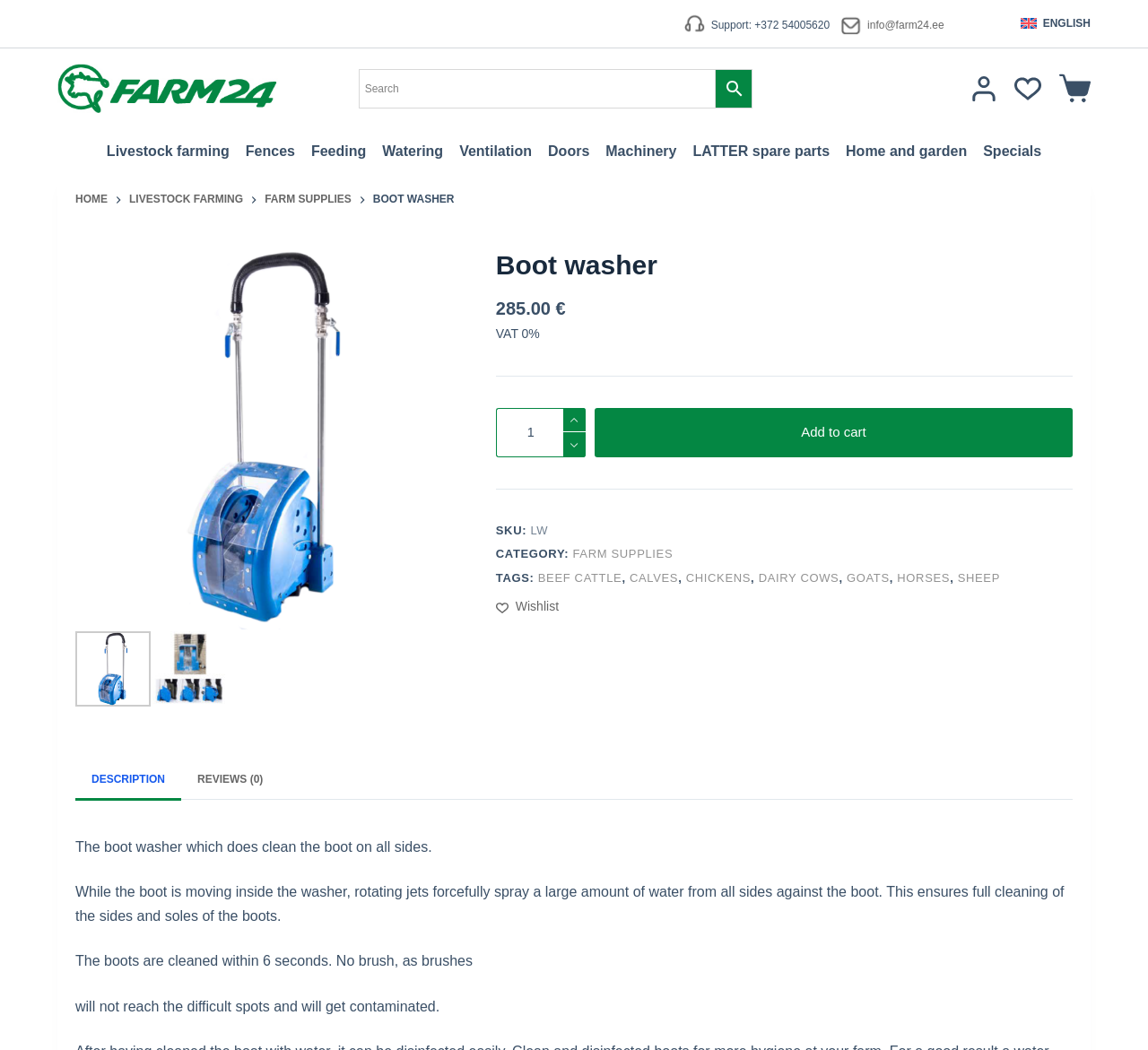Locate the bounding box coordinates of the area to click to fulfill this instruction: "Search for products". The bounding box should be presented as four float numbers between 0 and 1, in the order [left, top, right, bottom].

[0.312, 0.065, 0.655, 0.103]